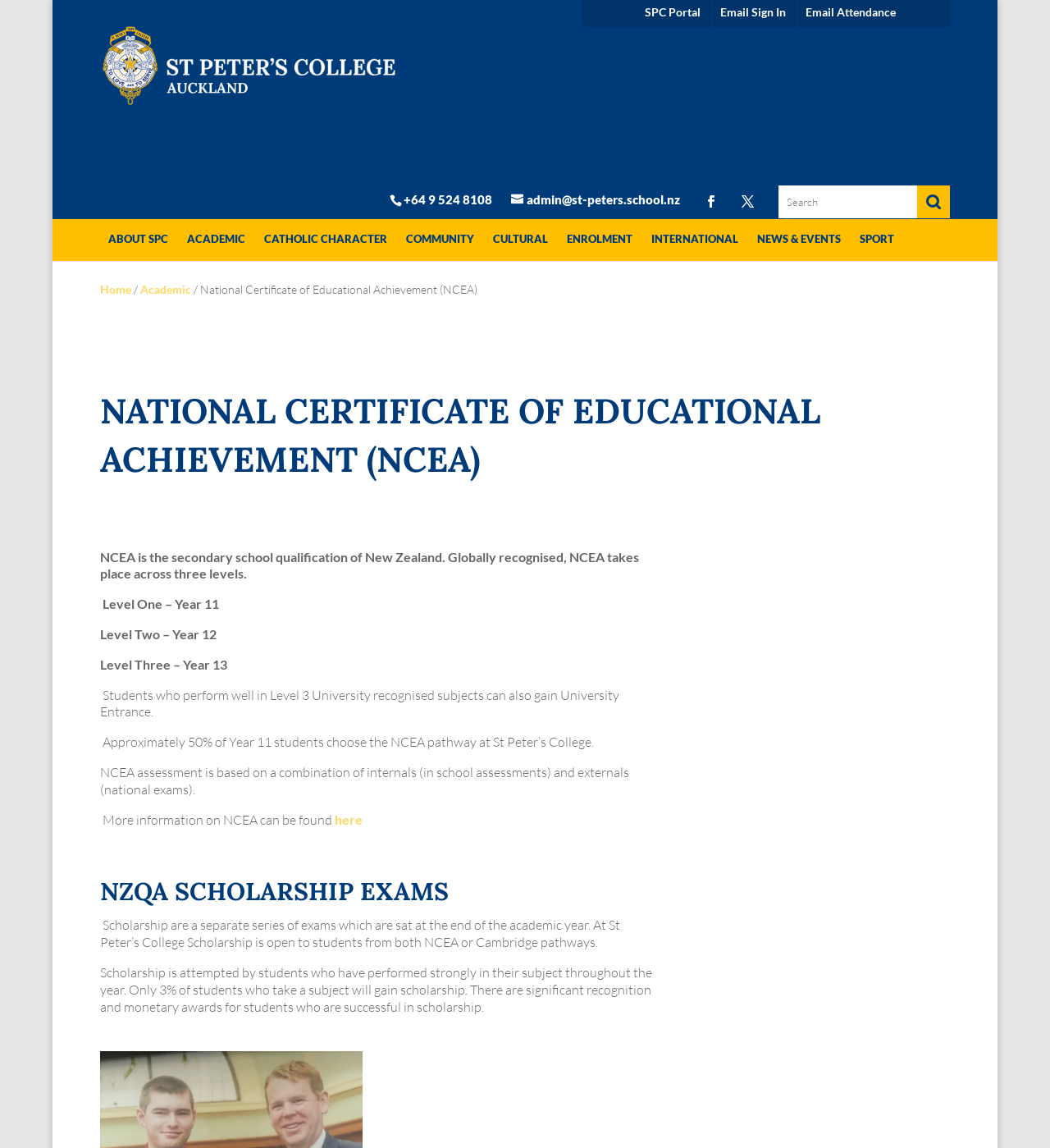Please determine the bounding box coordinates for the element that should be clicked to follow these instructions: "Search for something".

[0.742, 0.162, 0.905, 0.19]